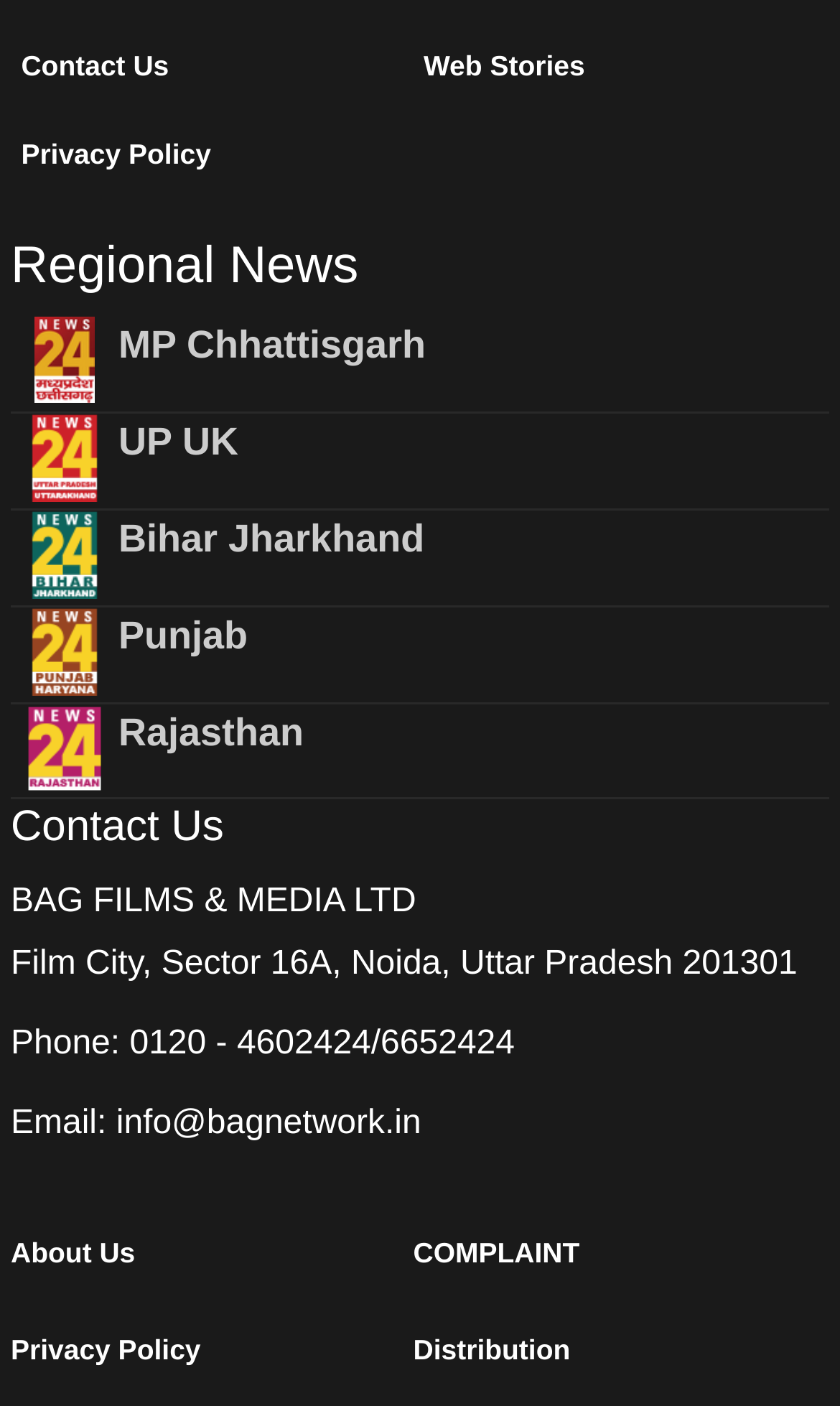Based on the element description 0120 - 4602424/6652424, identify the bounding box coordinates for the UI element. The coordinates should be in the format (top-left x, top-left y, bottom-right x, bottom-right y) and within the 0 to 1 range.

[0.154, 0.729, 0.613, 0.755]